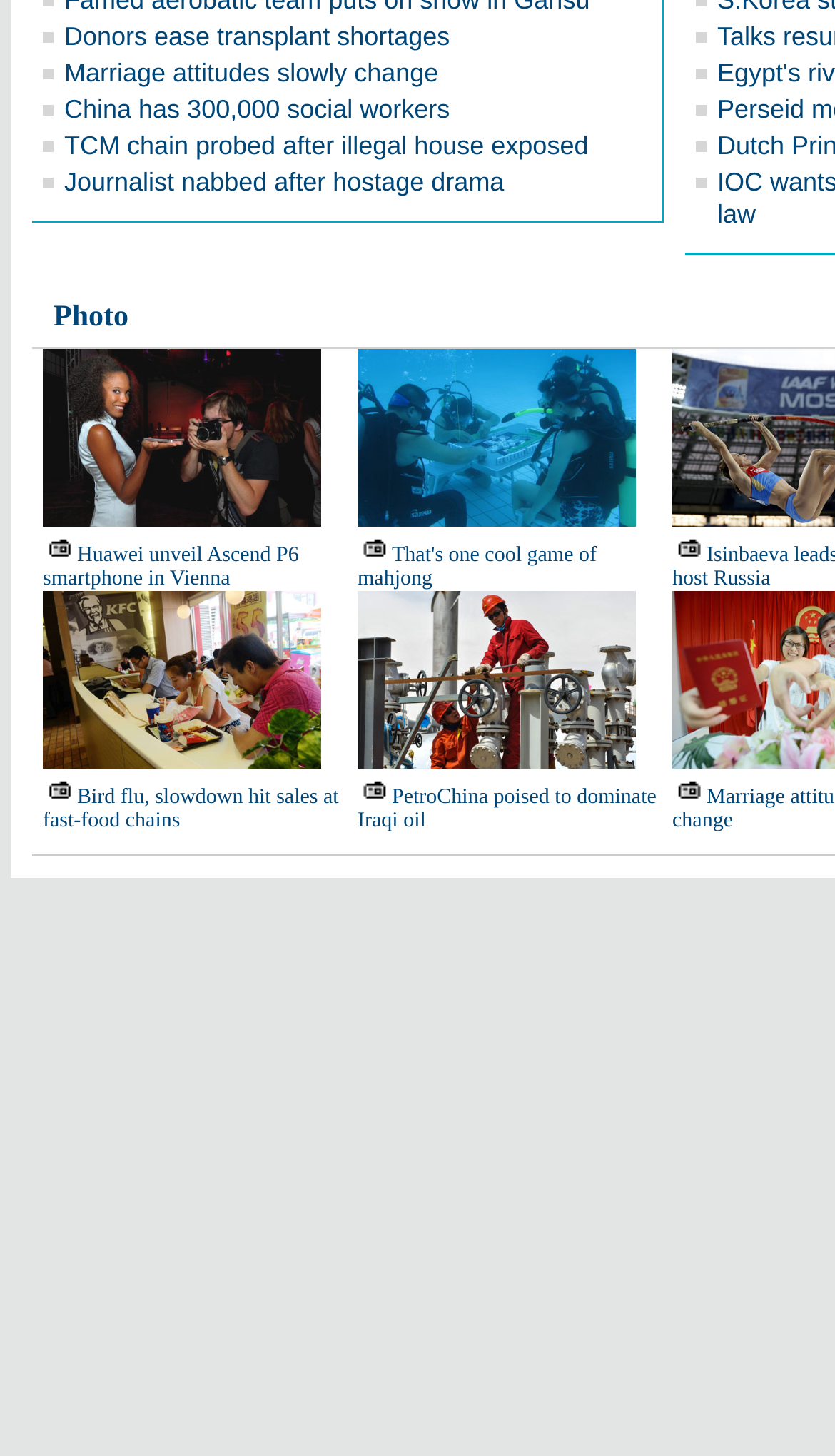Select the bounding box coordinates of the element I need to click to carry out the following instruction: "Visit LGBT Ideology 84".

None